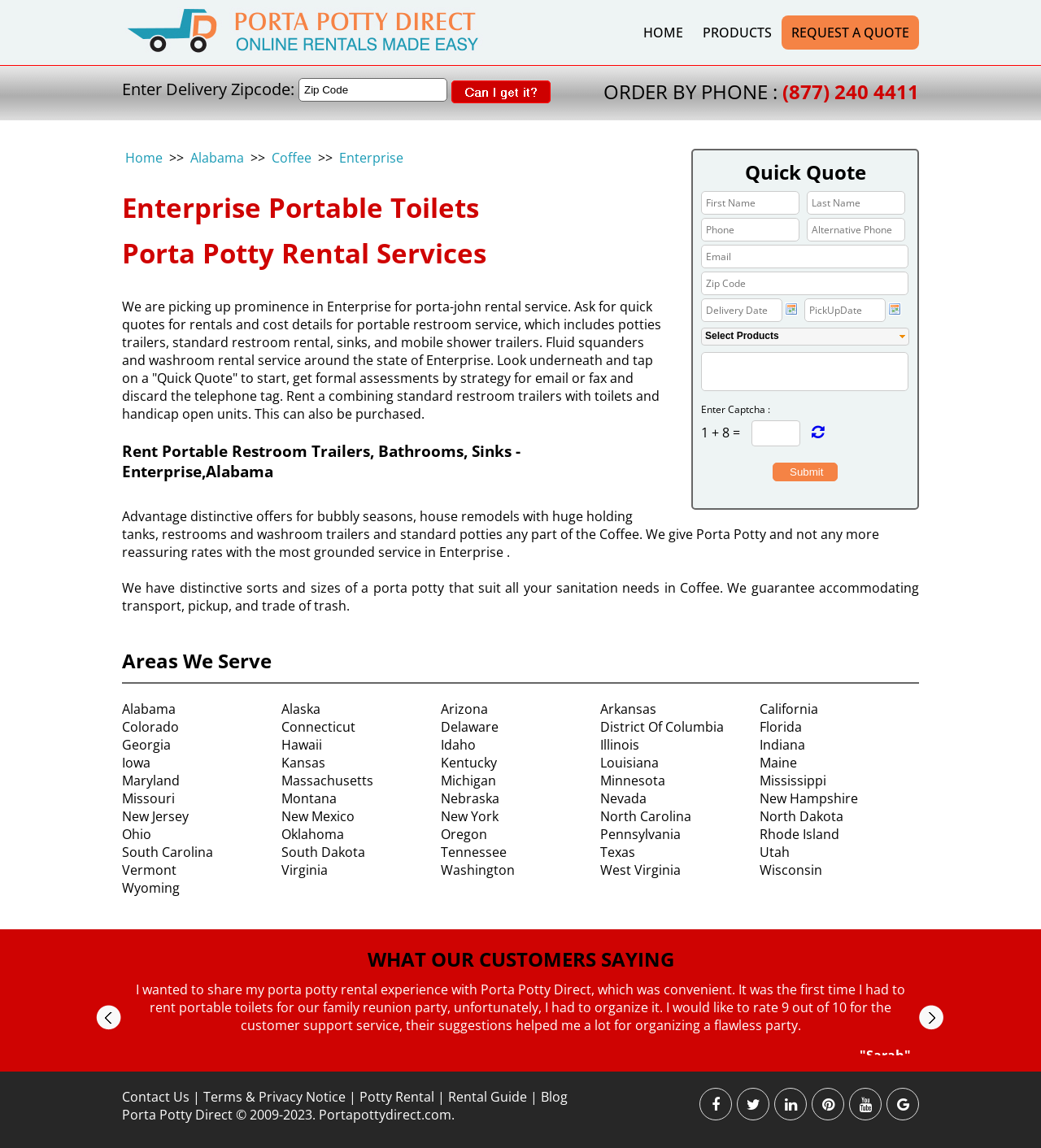Locate the bounding box coordinates of the clickable region necessary to complete the following instruction: "Enter delivery zipcode". Provide the coordinates in the format of four float numbers between 0 and 1, i.e., [left, top, right, bottom].

[0.287, 0.068, 0.43, 0.089]